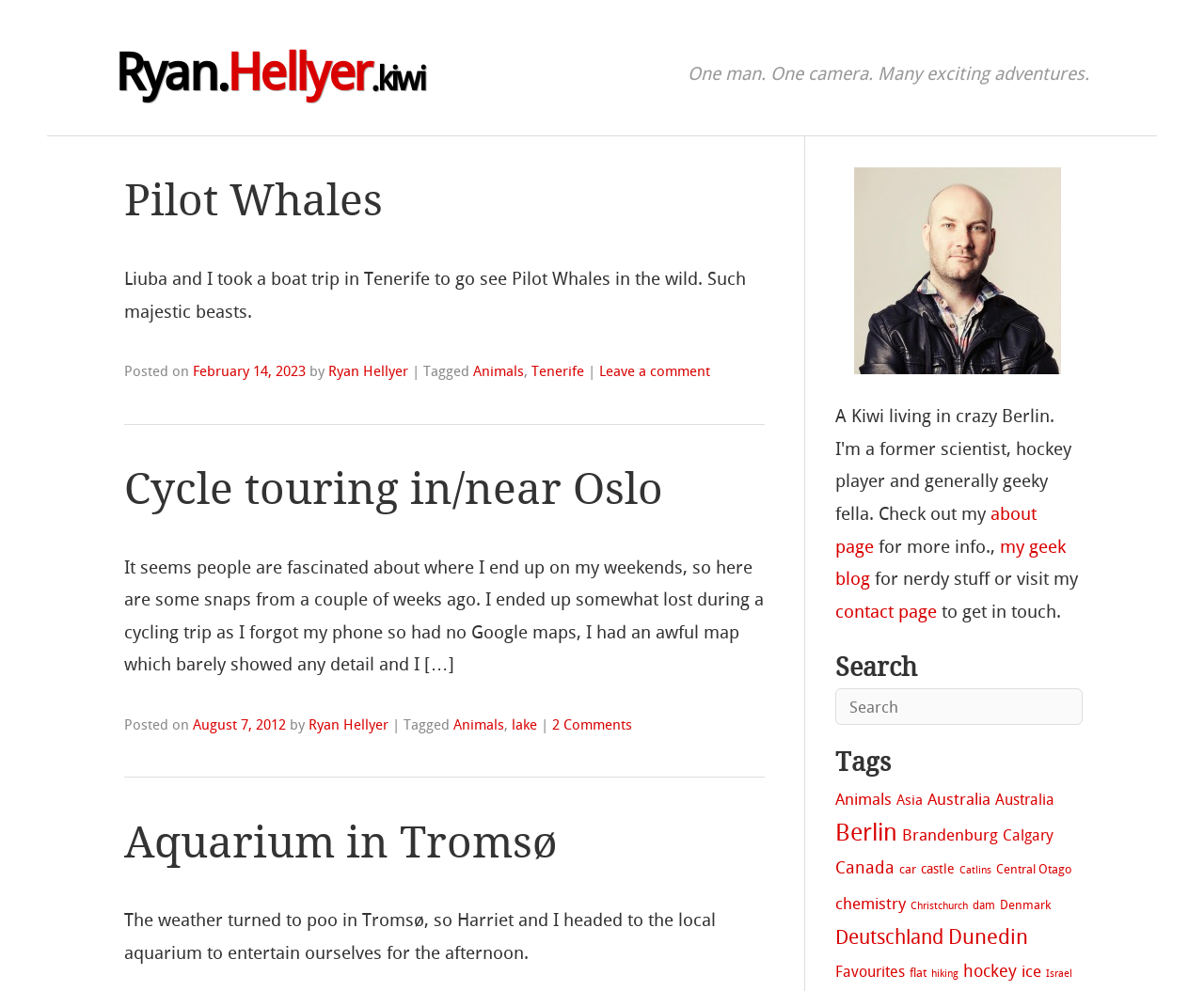What is the purpose of the textbox in the webpage?
By examining the image, provide a one-word or phrase answer.

Search